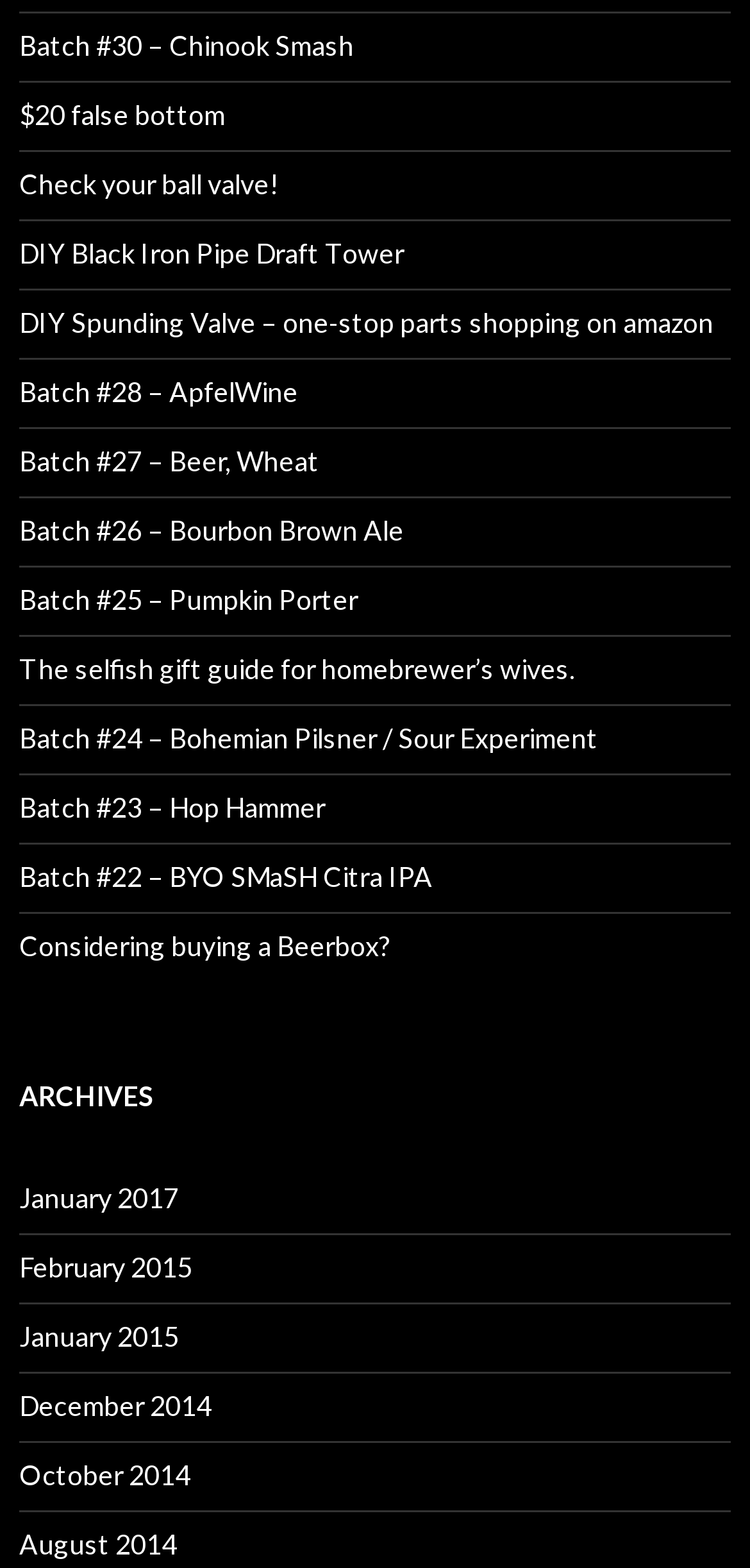Provide the bounding box coordinates of the section that needs to be clicked to accomplish the following instruction: "Read about DIY Black Iron Pipe Draft Tower."

[0.026, 0.151, 0.538, 0.172]